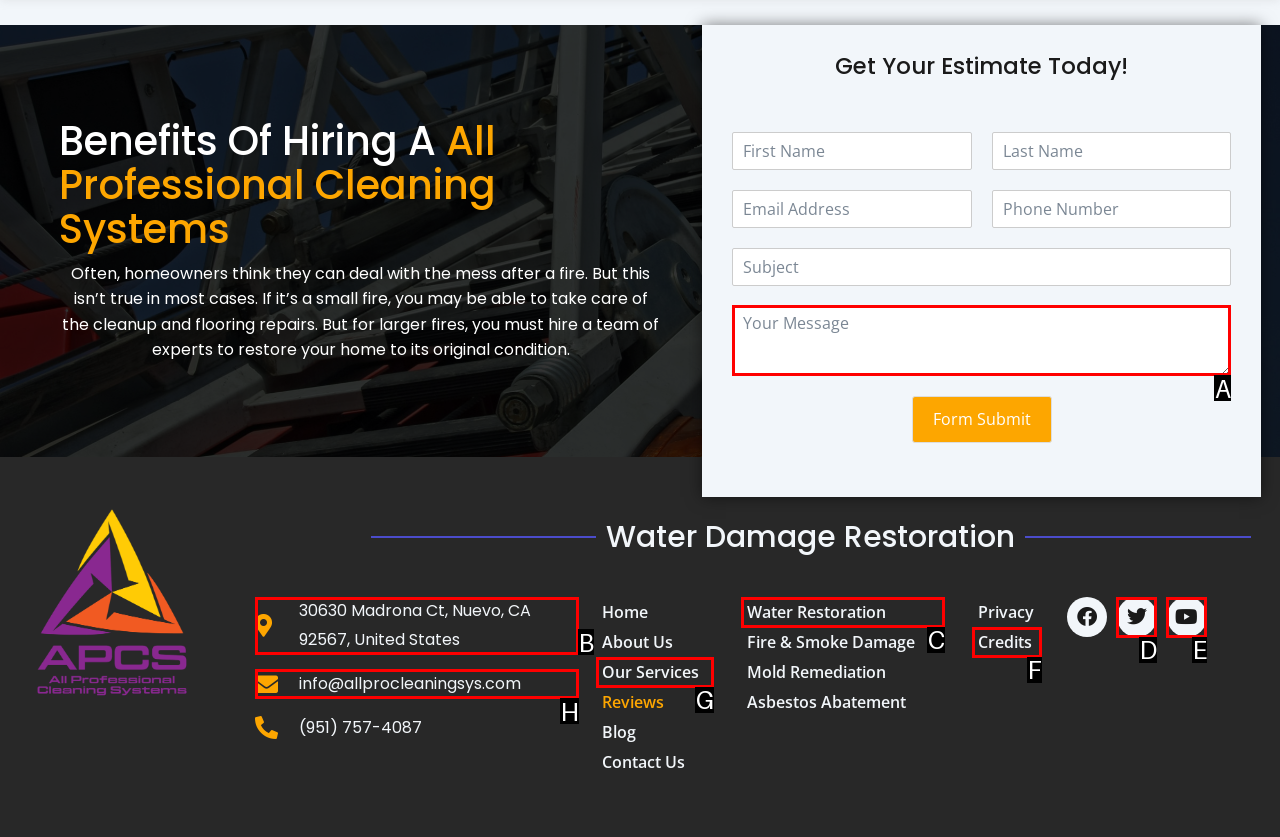Identify the letter of the option that best matches the following description: info@allprocleaningsys.com. Respond with the letter directly.

H